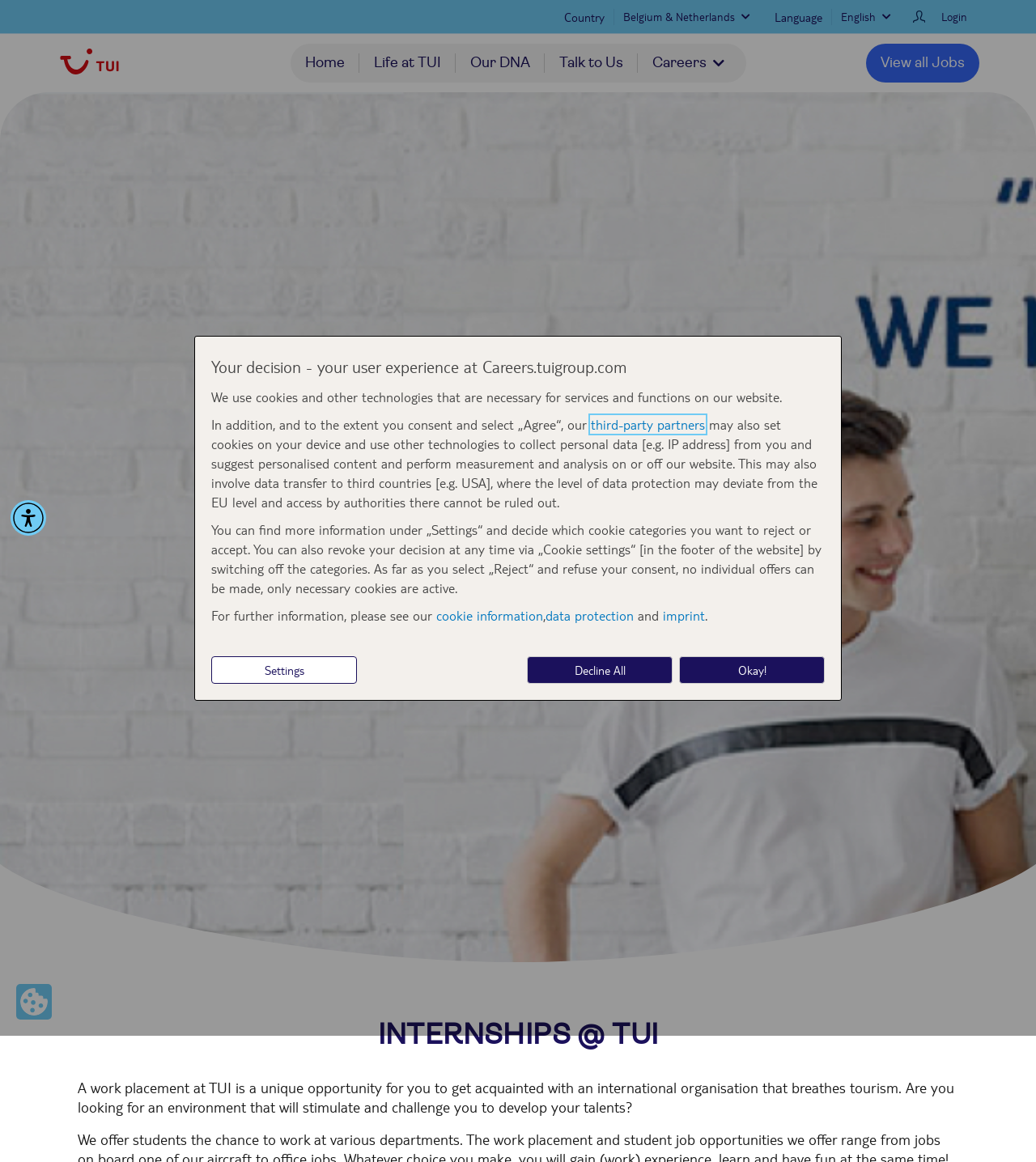Provide a thorough description of the webpage you see.

This webpage is about TUI Careers in Belgium and the Netherlands, with a focus on early careers and internships. At the top left corner, there is an accessibility menu button and a country selection dropdown menu, which is currently set to "Belgium & Netherlands". Next to it, there is a language selection link, currently set to "English". On the top right corner, there is a login link.

Below the top section, there is a horizontal navigation menu with links to "Home", "Life at TUI", "Our DNA", "Talk to Us", "Careers", and "View all Jobs". 

The main content of the page starts with a large background image that spans the entire width of the page. On top of the image, there is a heading "INTERNSHIPS @ TUI" and a paragraph of text that describes the internship opportunities at TUI.

Below the main content, there is a modal dialog box that provides information about cookies and data protection. The dialog box has several sections of text that explain how the website uses cookies and collects personal data, and provides links to more information about cookie settings, data protection, and imprint. There are also three buttons at the bottom of the dialog box: "Settings", "Decline All", and "Okay!".